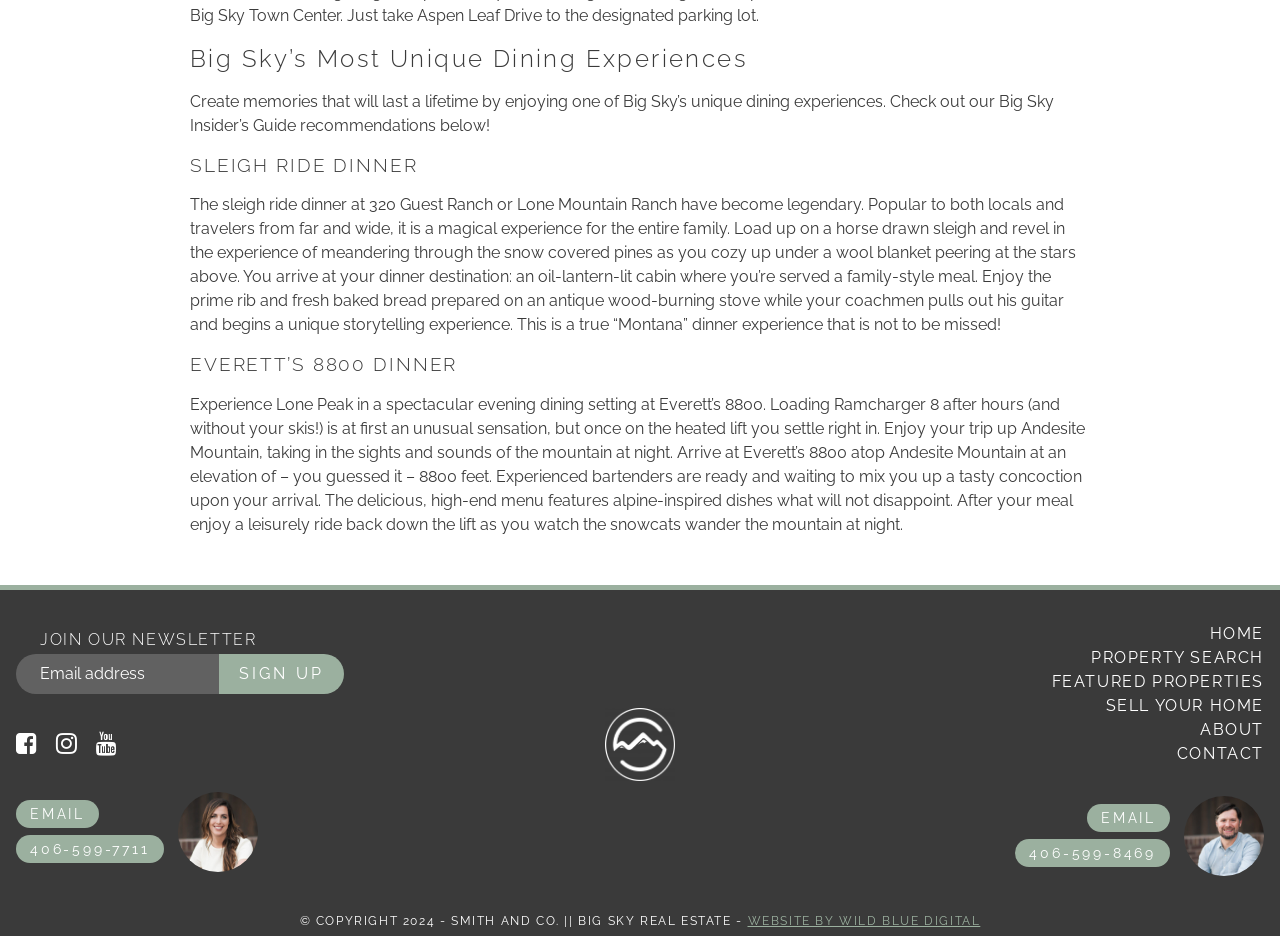Based on the provided description, "Featured Properties", find the bounding box of the corresponding UI element in the screenshot.

[0.822, 0.718, 0.988, 0.738]